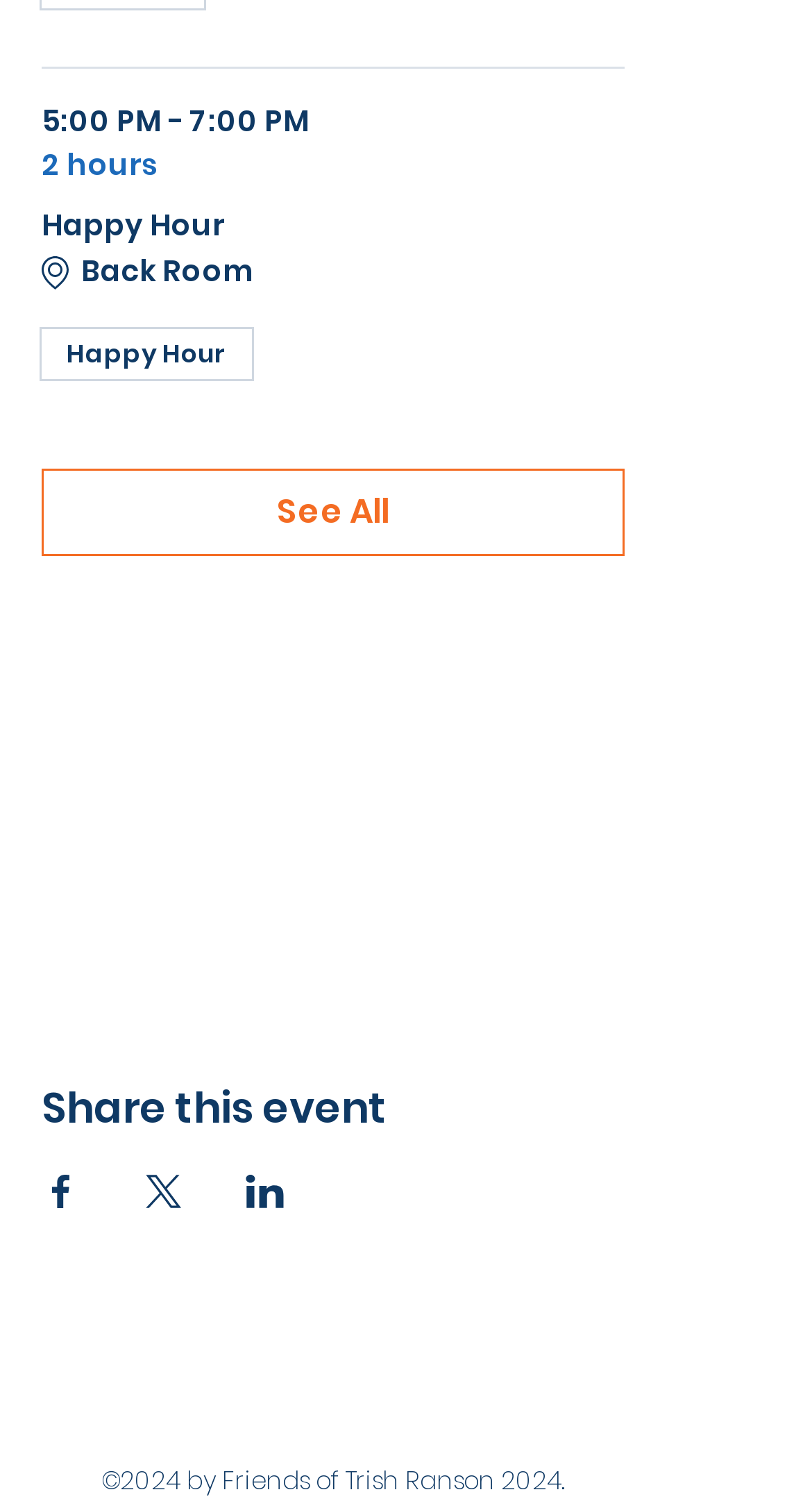Locate the bounding box coordinates of the element that should be clicked to execute the following instruction: "View happy hour details".

[0.051, 0.066, 0.769, 0.269]